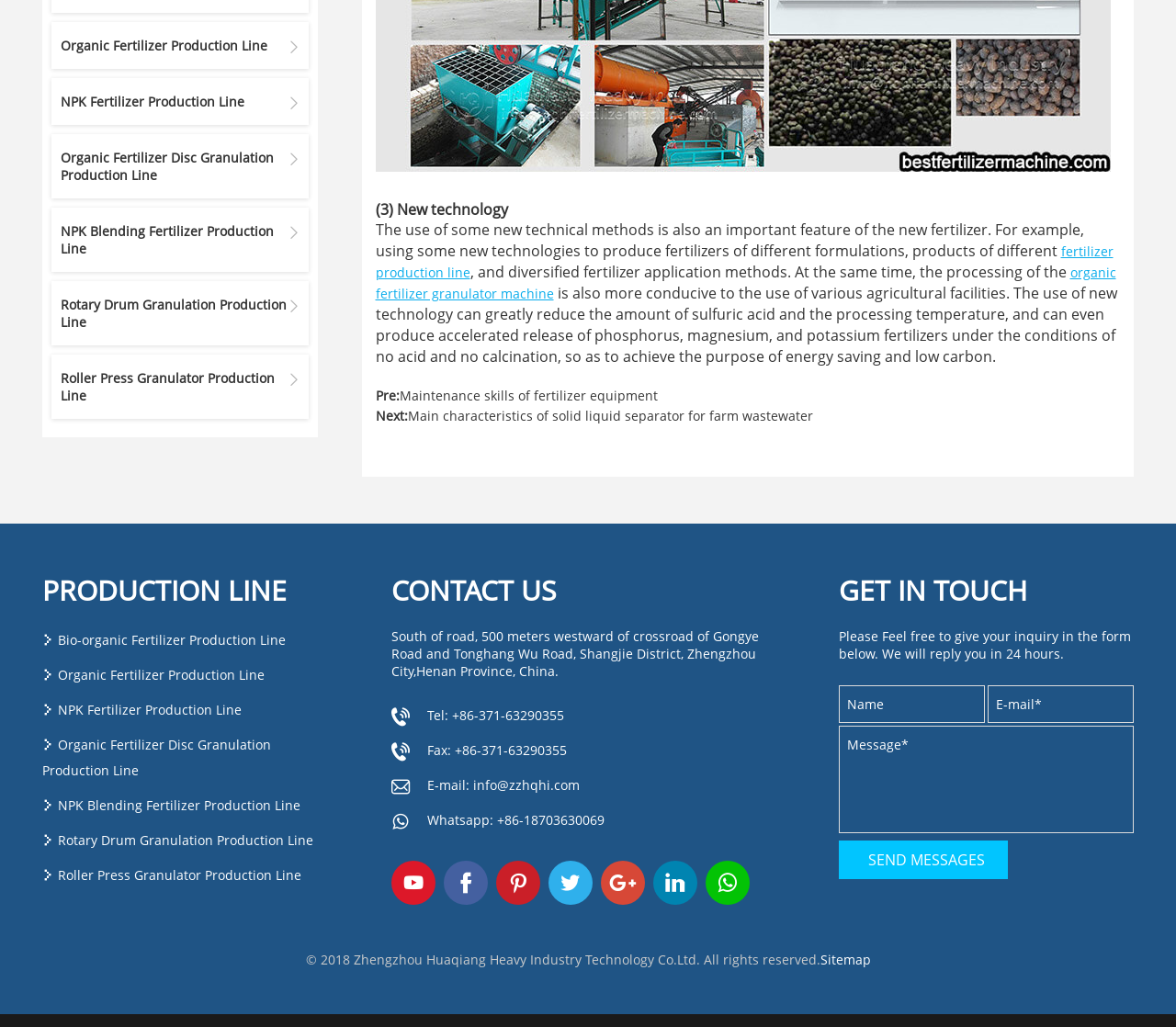What is the purpose of the new fertilizer technology?
From the image, respond with a single word or phrase.

Energy saving and low carbon